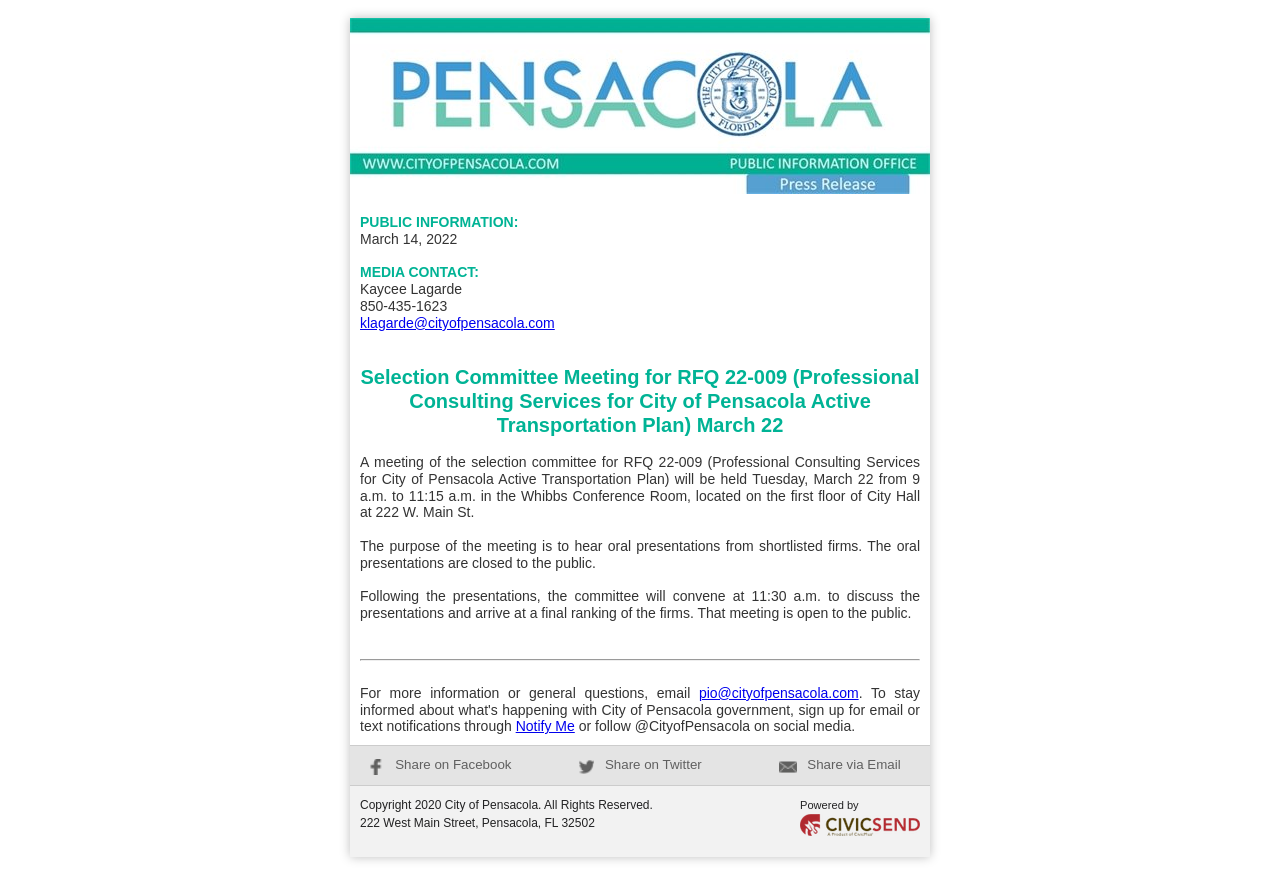Identify and provide the bounding box coordinates of the UI element described: "Notify Me". The coordinates should be formatted as [left, top, right, bottom], with each number being a float between 0 and 1.

[0.403, 0.809, 0.449, 0.827]